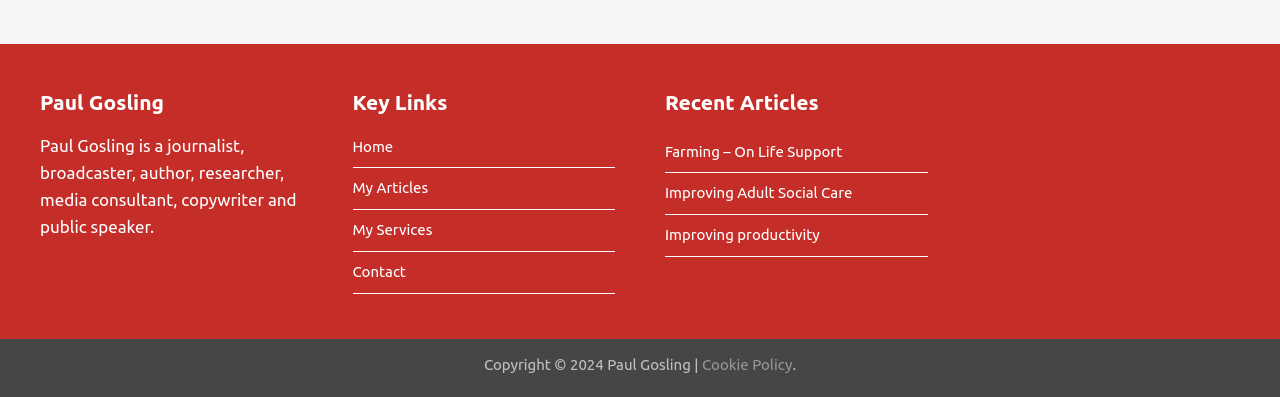Locate the bounding box coordinates of the clickable region to complete the following instruction: "read recent article 'Farming – On Life Support'."

[0.52, 0.359, 0.658, 0.402]